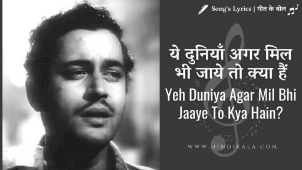Can you give a detailed response to the following question using the information from the image? Who is the legendary actor in the portrait?

The caption explicitly states that the image features a striking monochrome portrait of the legendary actor Gurudutt, renowned for his contributions to Indian cinema.